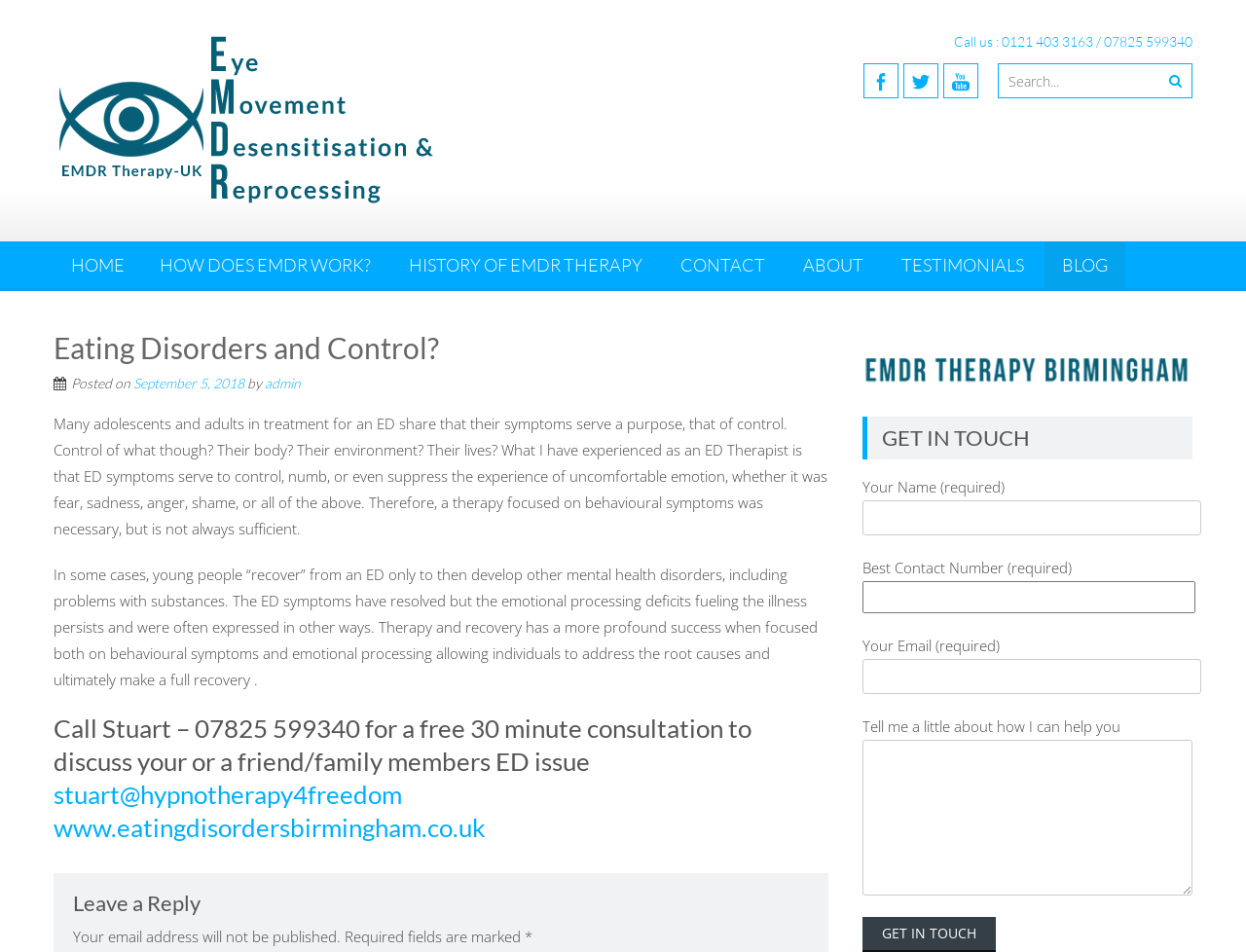Can you find the bounding box coordinates for the element to click on to achieve the instruction: "Leave a reply"?

[0.059, 0.938, 0.649, 0.961]